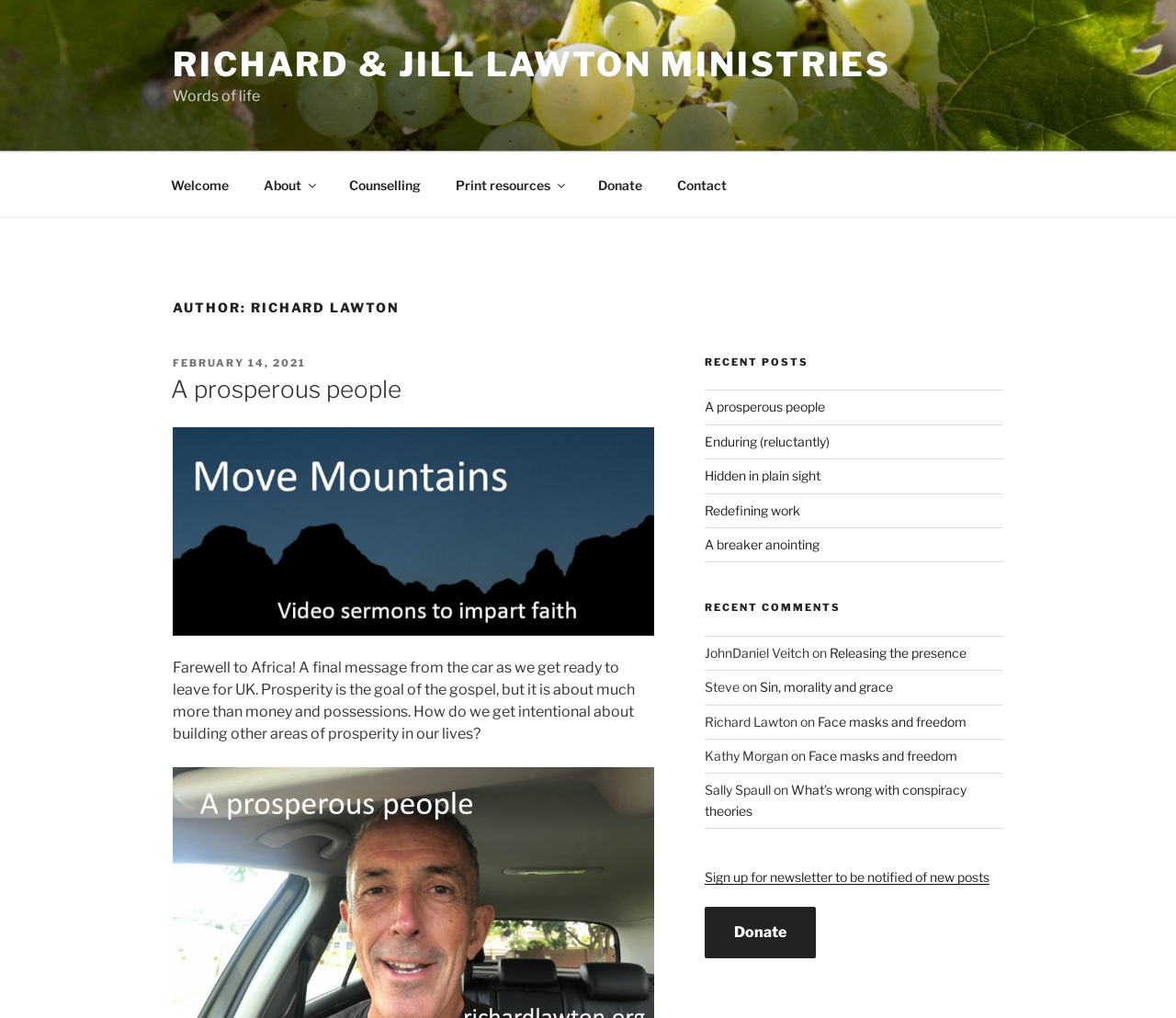Using floating point numbers between 0 and 1, provide the bounding box coordinates in the format (top-left x, top-left y, bottom-right x, bottom-right y). Locate the UI element described here: A prosperous people

[0.145, 0.369, 0.341, 0.397]